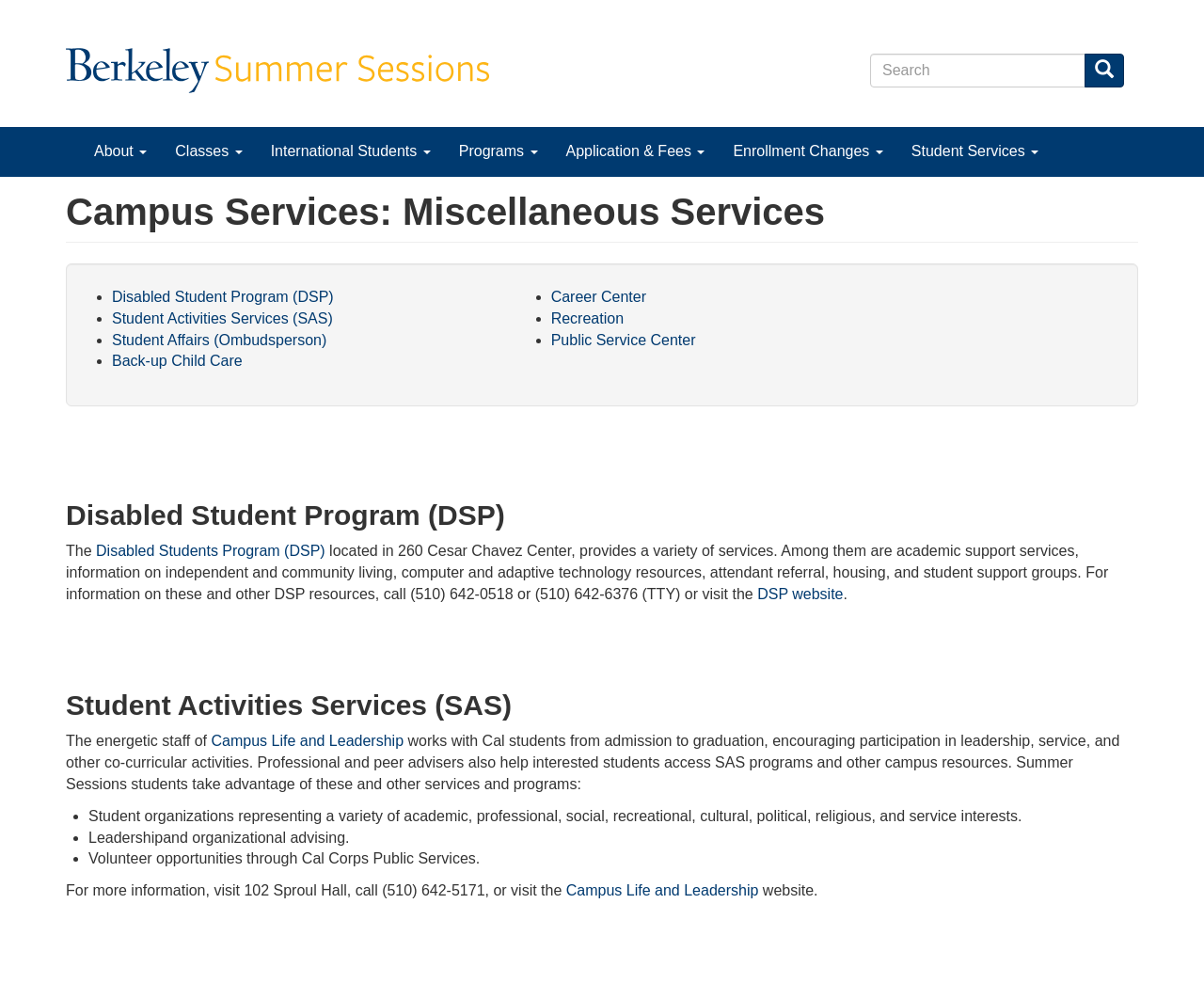Pinpoint the bounding box coordinates of the element to be clicked to execute the instruction: "Visit the Campus Life and Leadership website".

[0.467, 0.898, 0.63, 0.914]